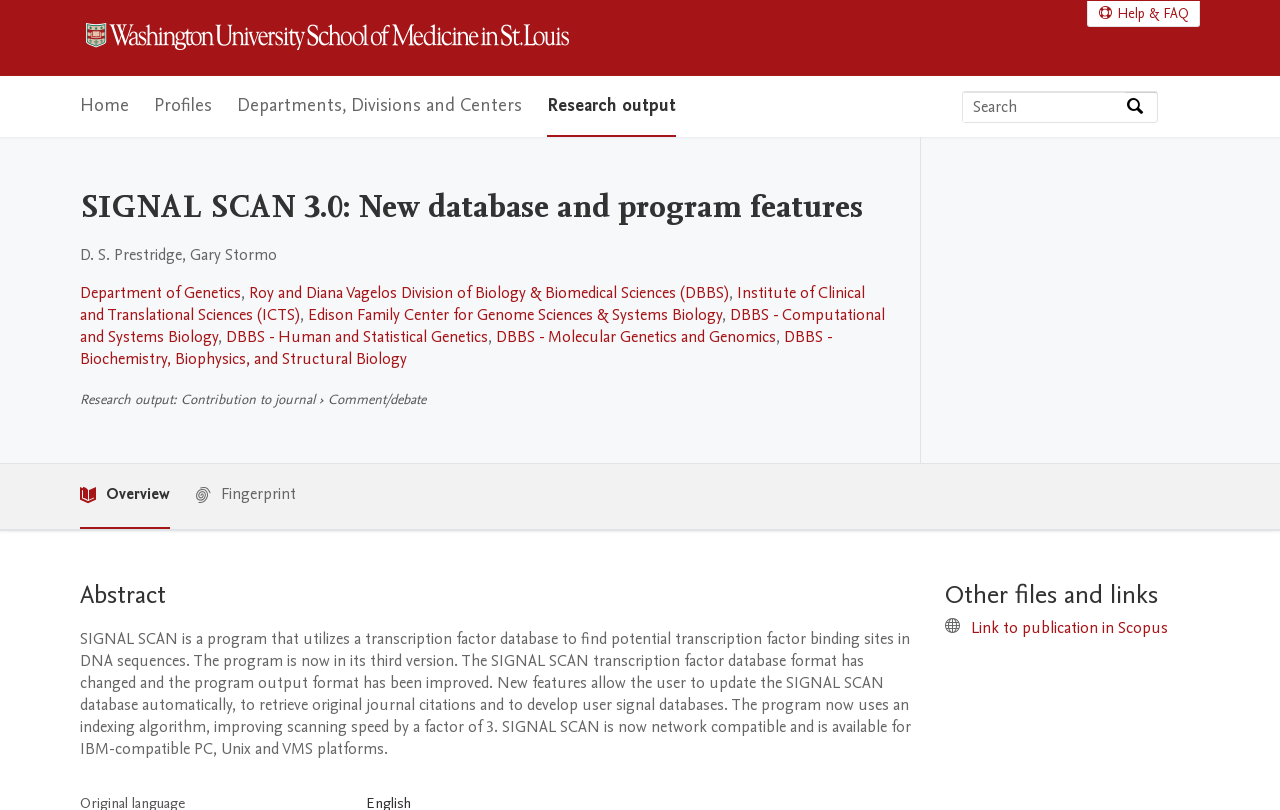Please find the bounding box for the following UI element description. Provide the coordinates in (top-left x, top-left y, bottom-right x, bottom-right y) format, with values between 0 and 1: Department of Genetics

[0.062, 0.348, 0.188, 0.375]